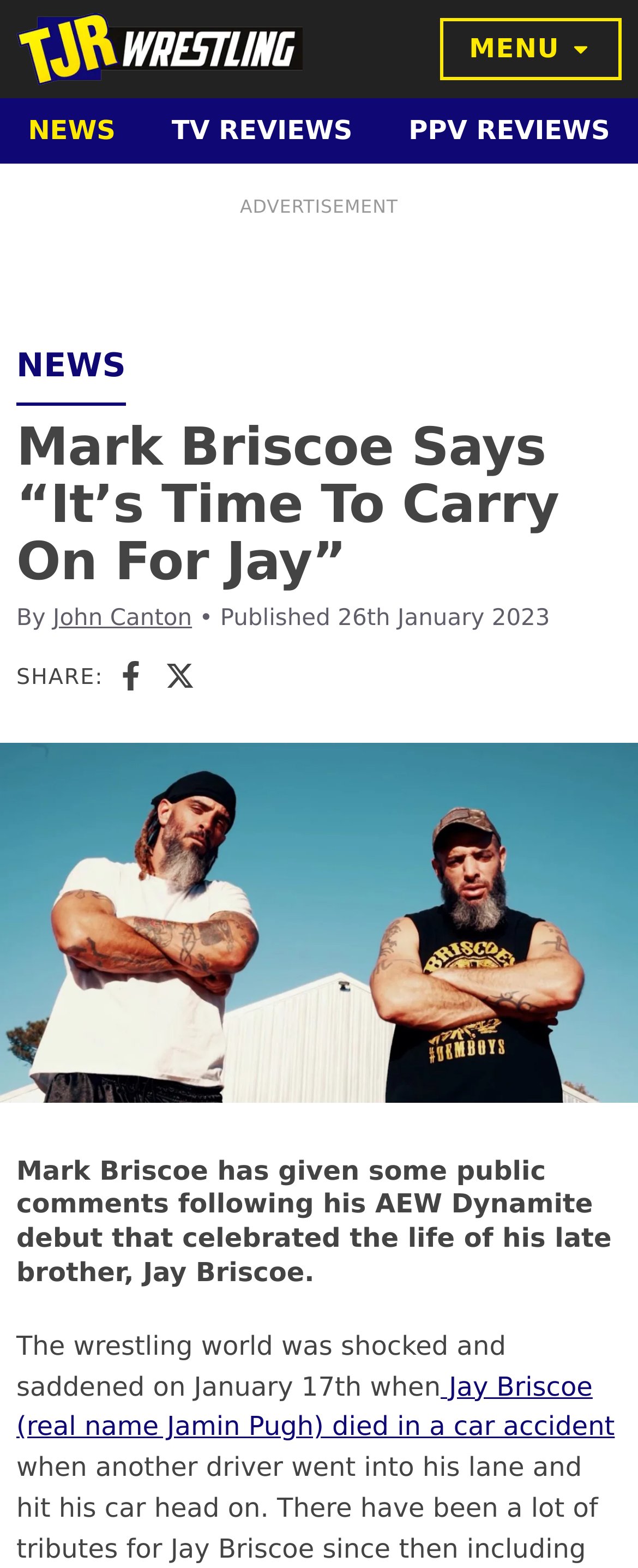Summarize the webpage with a detailed and informative caption.

The webpage is about Mark Briscoe's comments following his AEW Dynamite debut, which celebrated the life of his late brother, Jay Briscoe. At the top left, there is a logo of TJR Wrestling, accompanied by a link to the website. Next to it, on the top right, is a toggle menu button with the label "MENU". 

Below the top section, there are three horizontal links: "NEWS", "TV REVIEWS", and "PPV REVIEWS", which span the entire width of the page. 

The main content of the webpage is divided into two sections. On the left side, there is a header section with the title "Mark Briscoe Says “It’s Time To Carry On For Jay”" and a subheading with the author's name, "By John Canton", and the publication date, "Published 26th January 2023". 

On the right side of the header section, there is a share button with links to Facebook and X. Below the header section, there is a large image of Jay and Mark Briscoe, which spans the entire width of the page. 

The main article starts below the image, with a heading that summarizes Mark Briscoe's comments following his AEW Dynamite debut. The article continues with a paragraph of text, which describes the shock and sadness in the wrestling world following Jay Briscoe's death in a car accident. There is also a link to an article about Jay Briscoe's death within the paragraph.